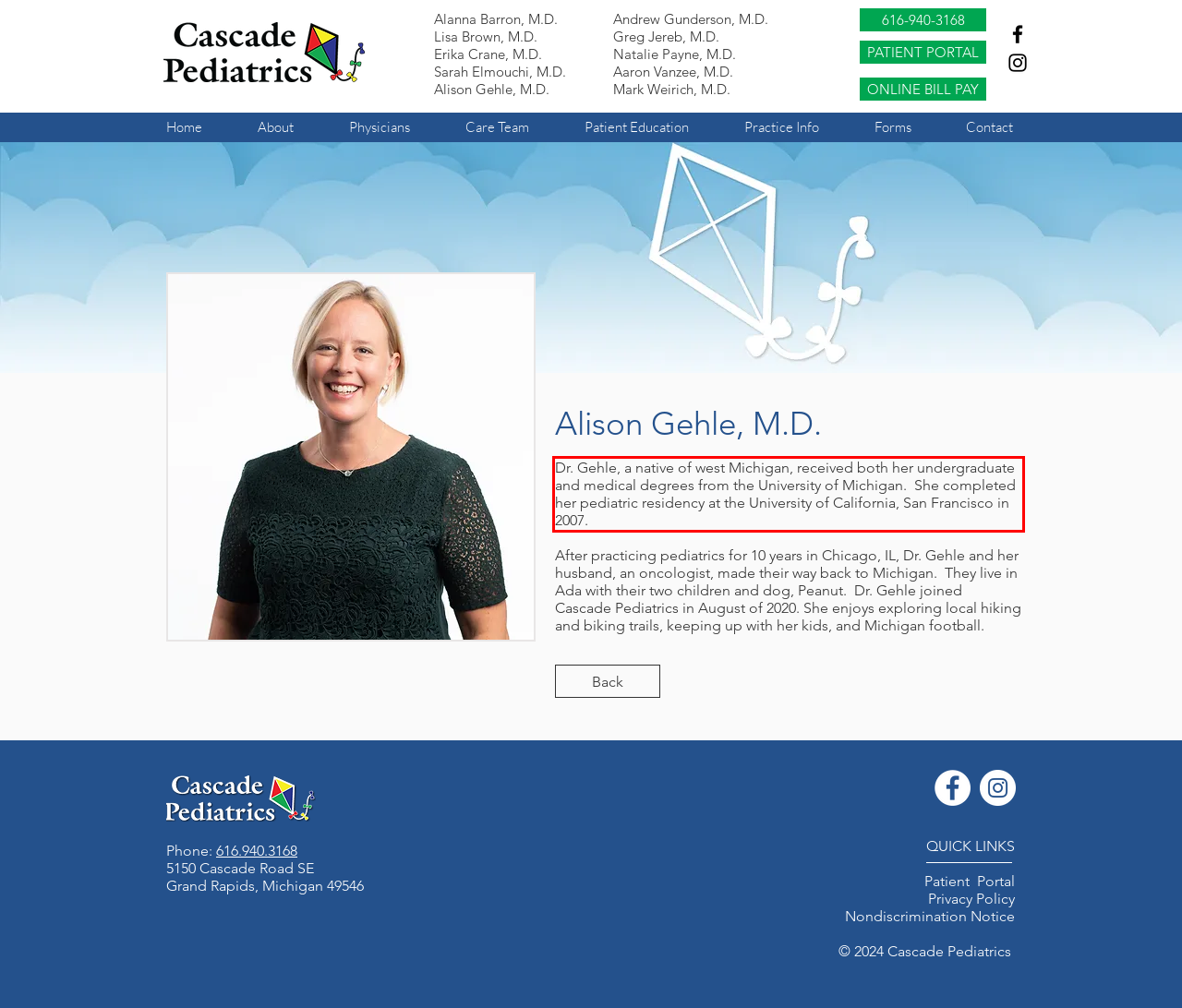You are provided with a screenshot of a webpage featuring a red rectangle bounding box. Extract the text content within this red bounding box using OCR.

Dr. Gehle, a native of west Michigan, received both her undergraduate and medical degrees from the University of Michigan. She completed her pediatric residency at the University of California, San Francisco in 2007.